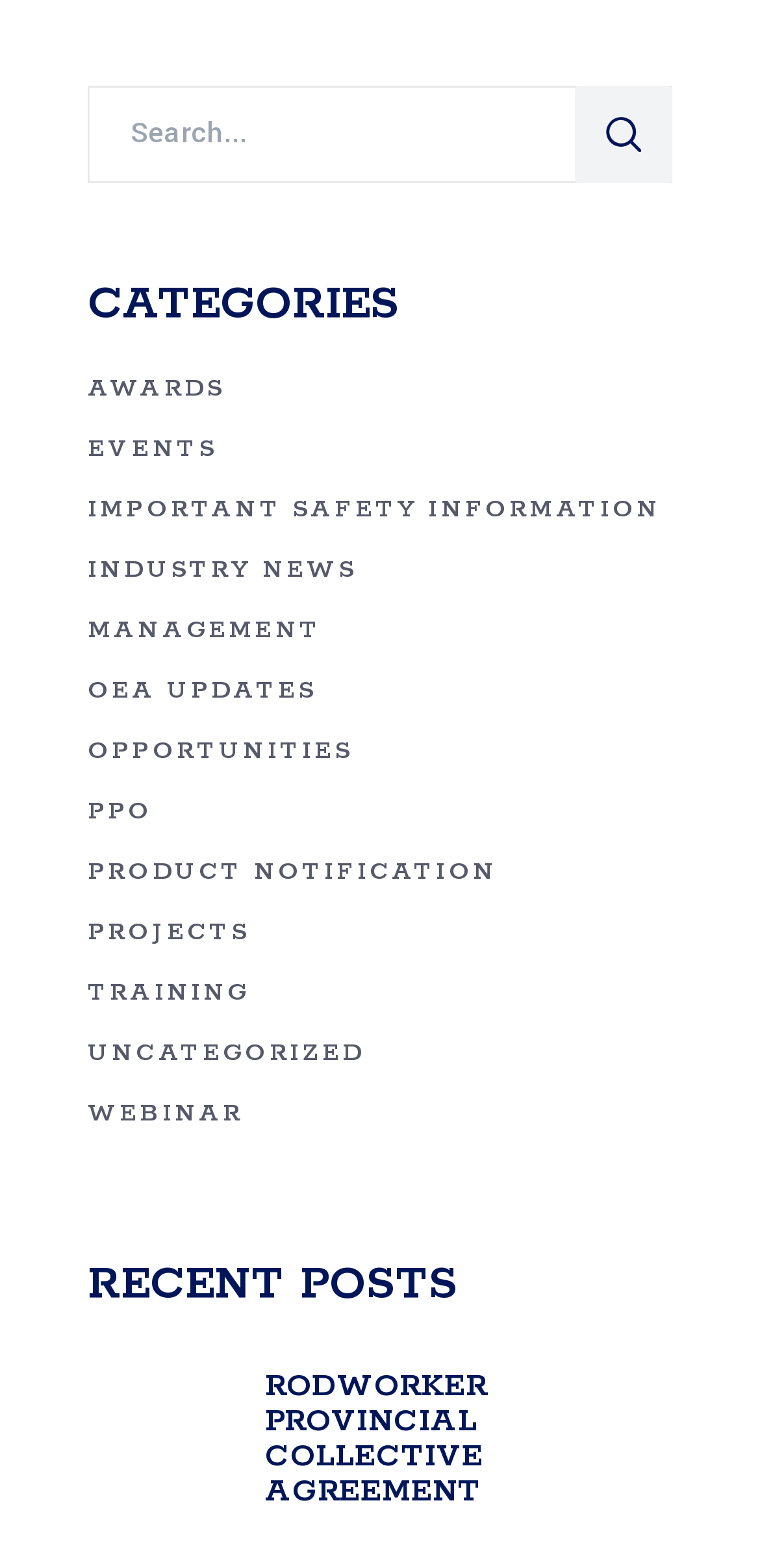Identify the coordinates of the bounding box for the element that must be clicked to accomplish the instruction: "Search for something".

[0.115, 0.054, 0.885, 0.116]